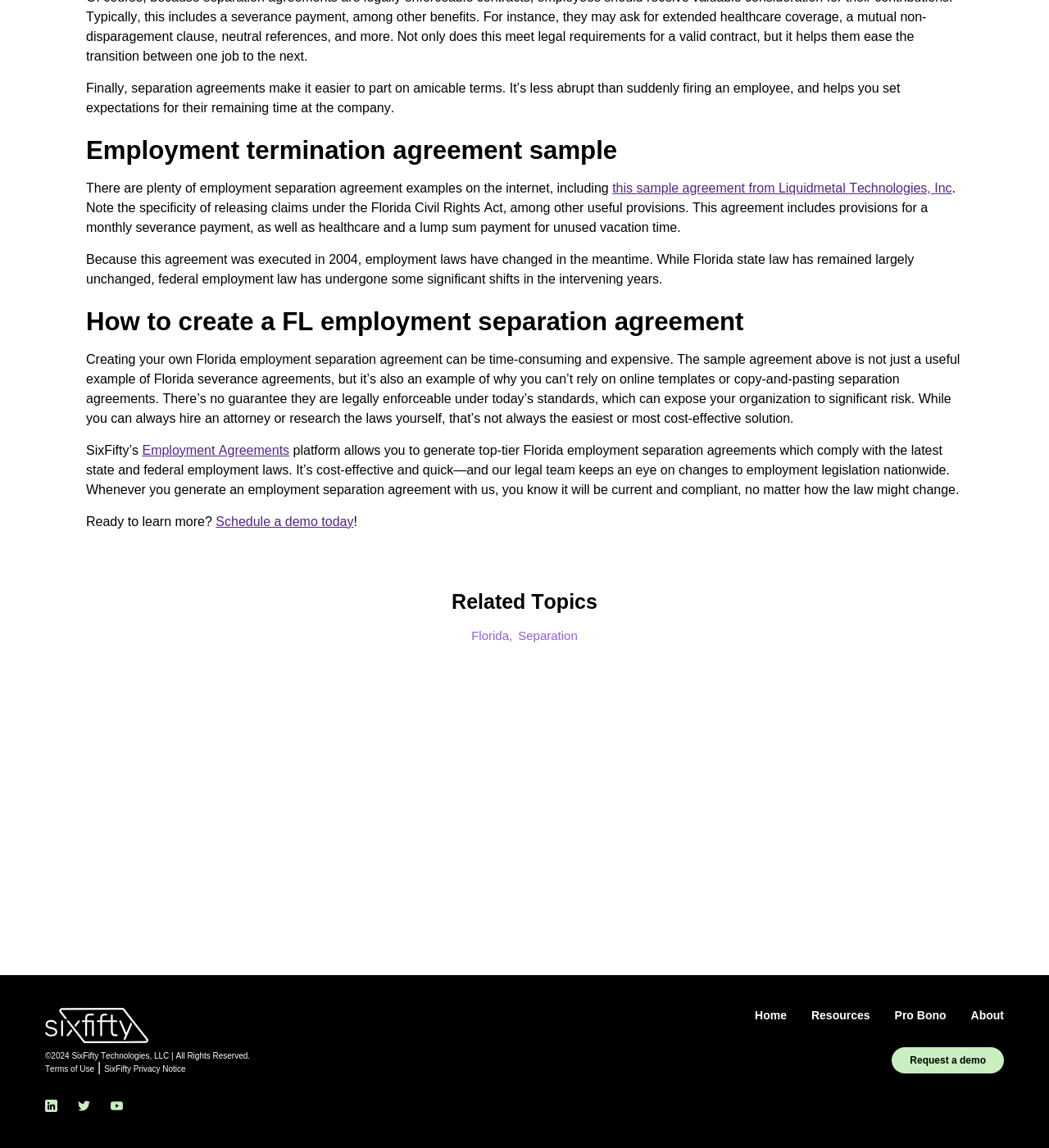Determine the bounding box coordinates of the element's region needed to click to follow the instruction: "Schedule a demo today". Provide these coordinates as four float numbers between 0 and 1, formatted as [left, top, right, bottom].

[0.206, 0.448, 0.337, 0.461]